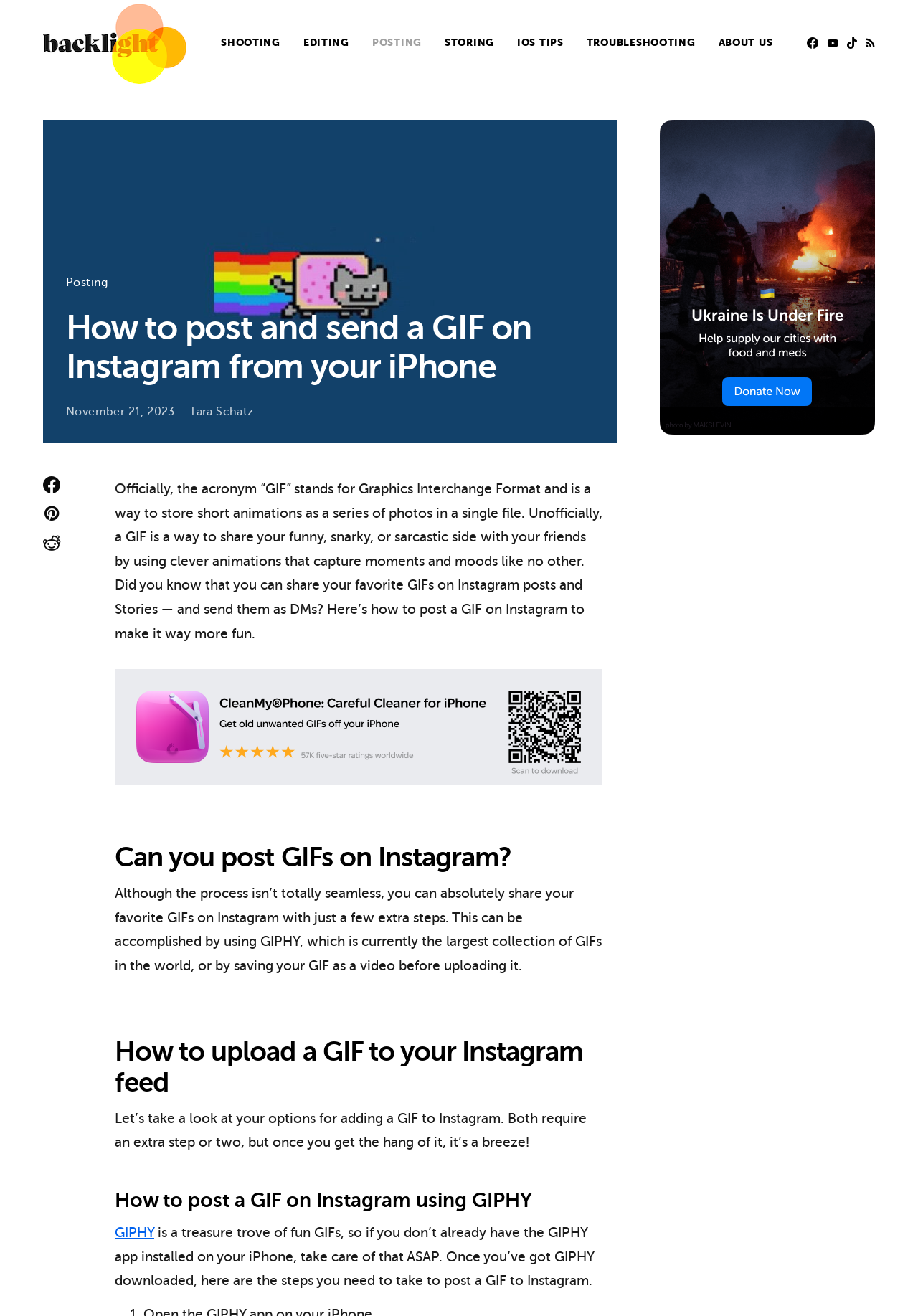Can you post GIFs on Instagram?
Kindly give a detailed and elaborate answer to the question.

The webpage states that although the process isn't totally seamless, you can absolutely share your favorite GIFs on Instagram with just a few extra steps, which can be accomplished by using GIPHY or by saving your GIF as a video before uploading it.